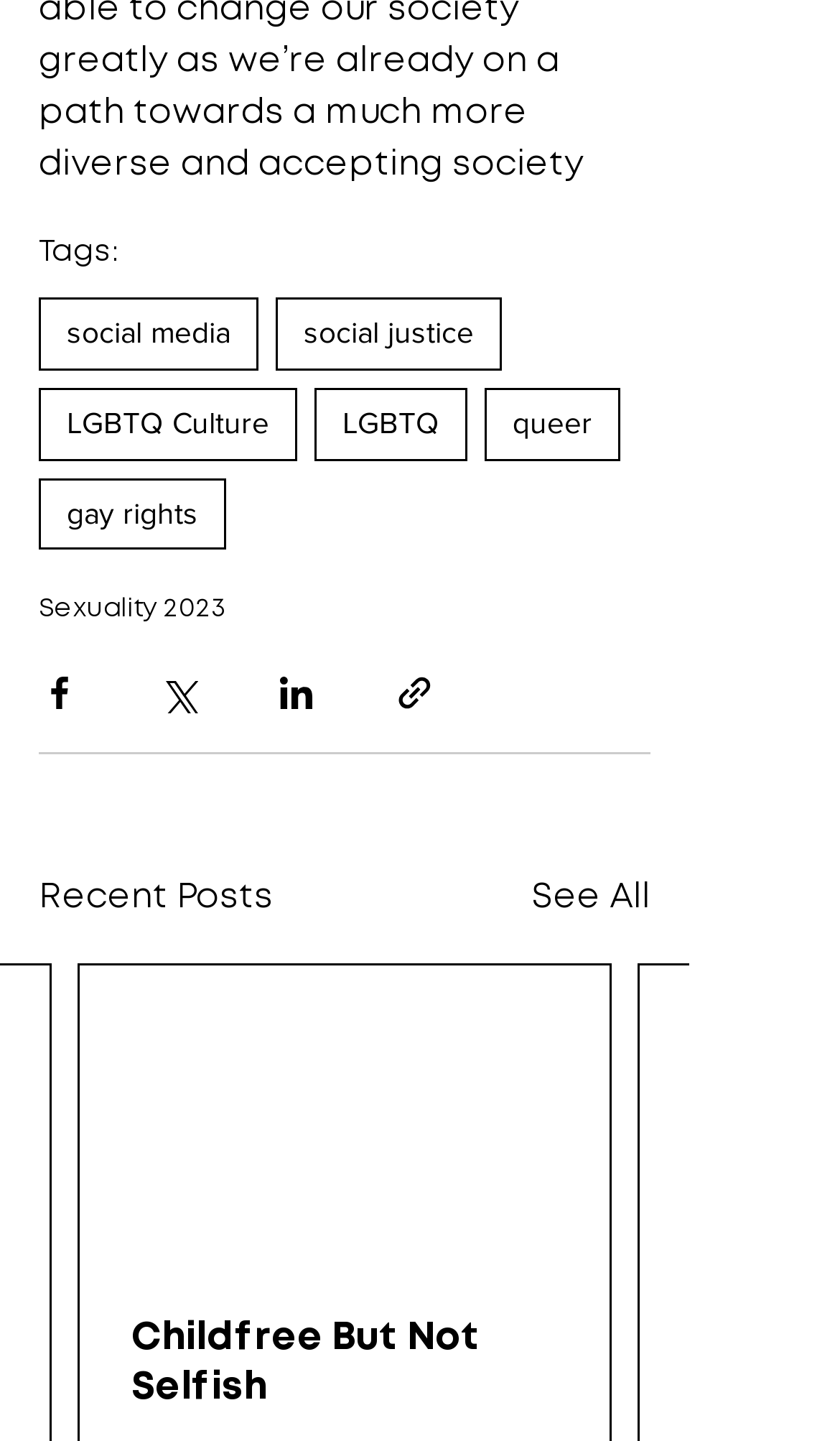Determine the bounding box coordinates of the clickable region to carry out the instruction: "Click on the 'Sexuality 2023' link".

[0.046, 0.414, 0.269, 0.431]